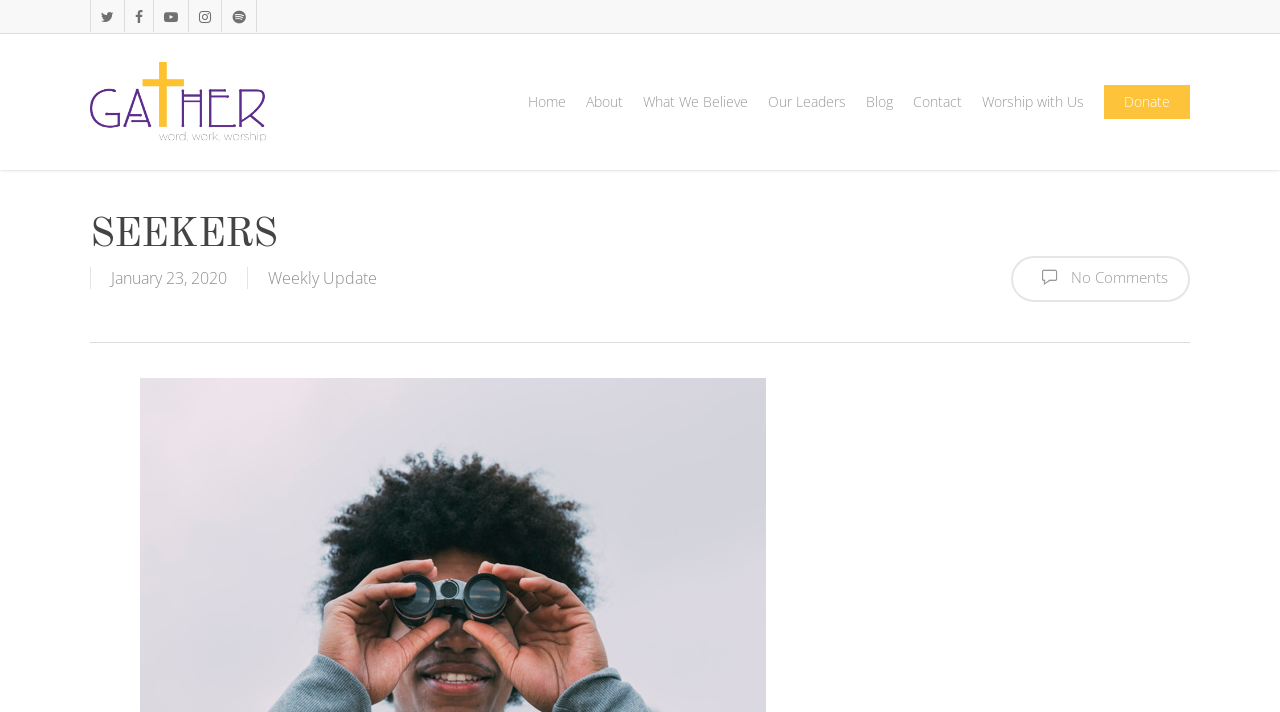Extract the bounding box coordinates for the UI element described as: "Contact".

[0.713, 0.133, 0.752, 0.153]